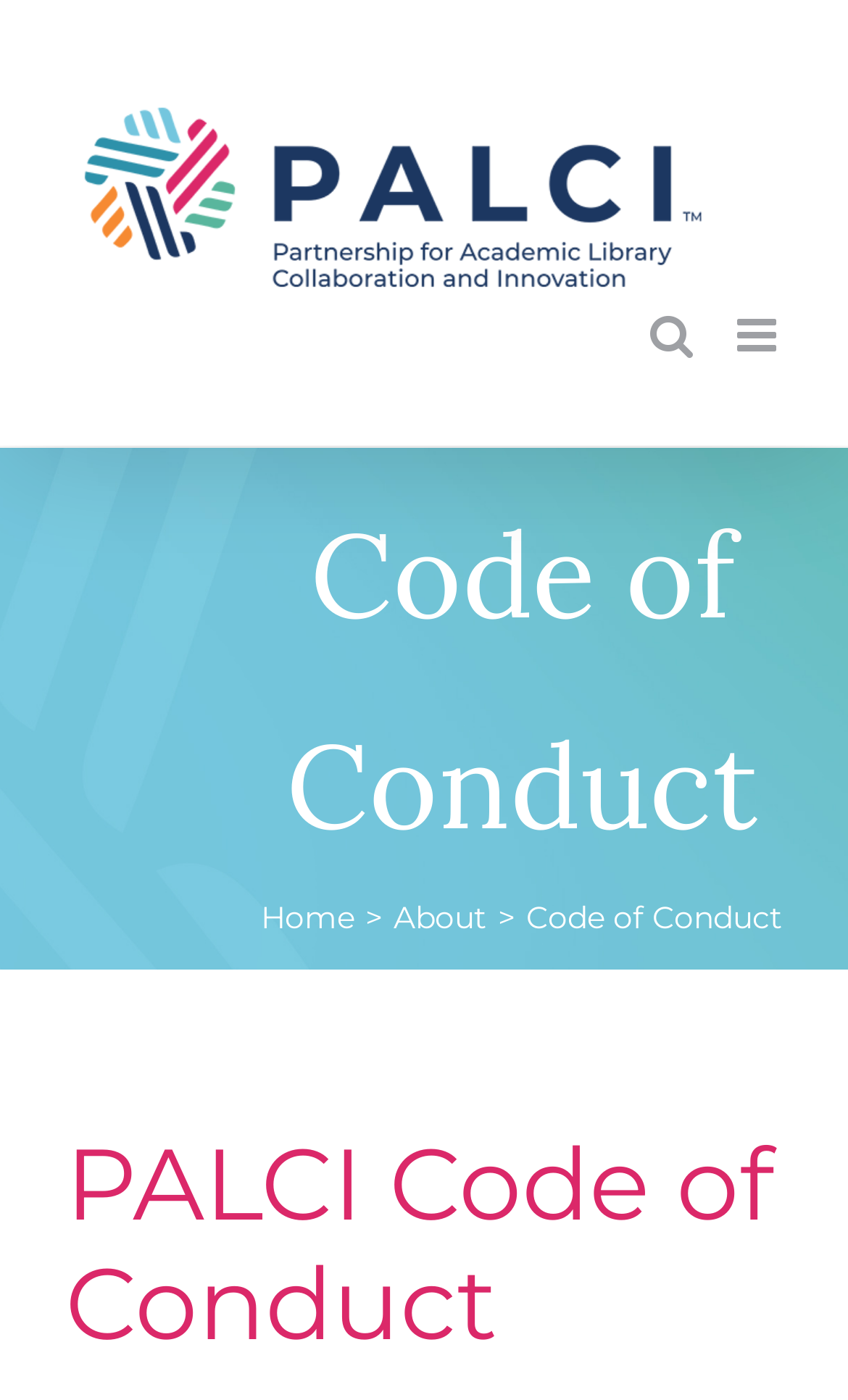Locate and provide the bounding box coordinates for the HTML element that matches this description: "About".

[0.464, 0.641, 0.574, 0.669]